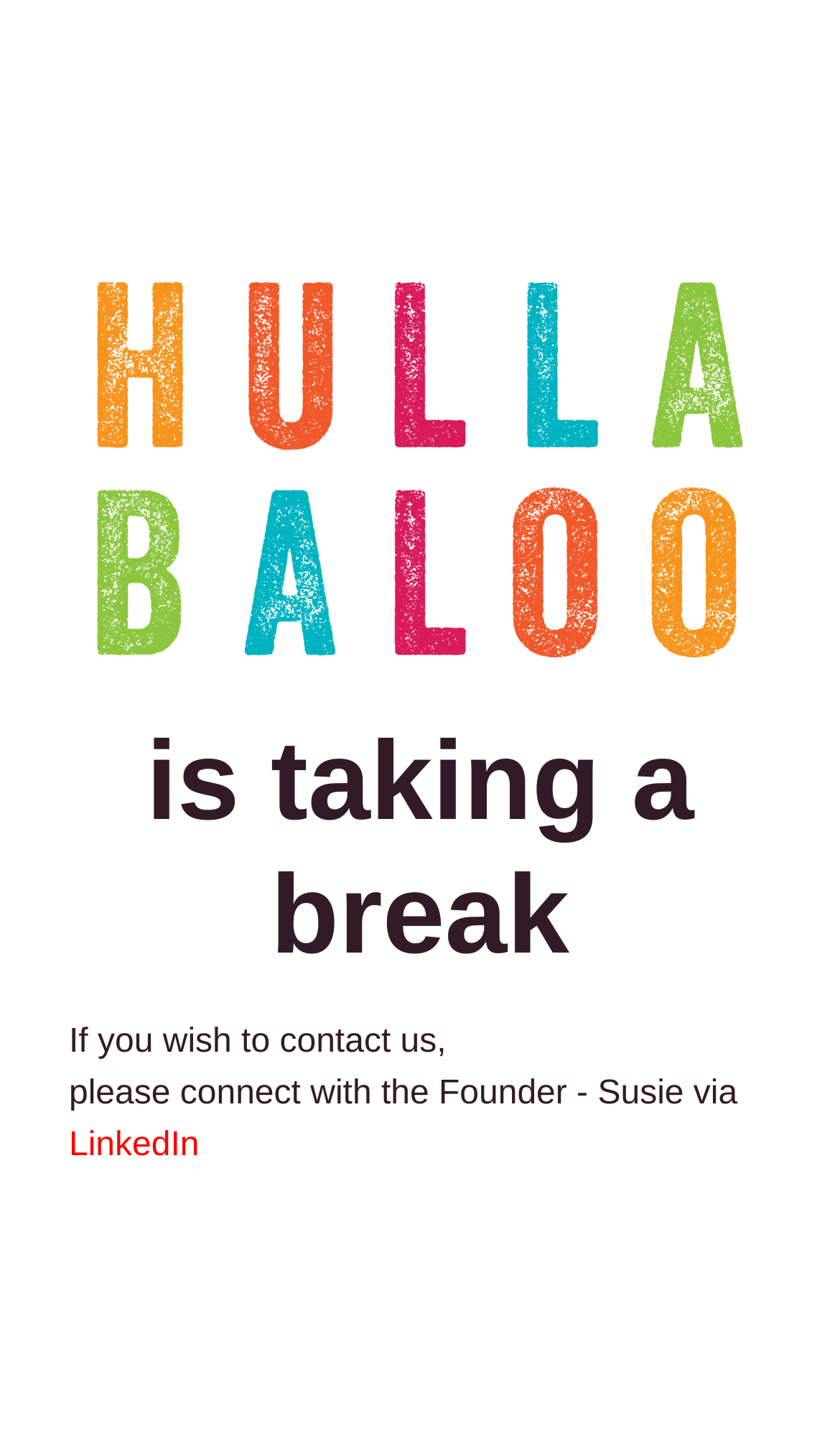Using the provided description LinkedIn, find the bounding box coordinates for the UI element. Provide the coordinates in (top-left x, top-left y, bottom-right x, bottom-right y) format, ensuring all values are between 0 and 1.

[0.082, 0.788, 0.237, 0.814]